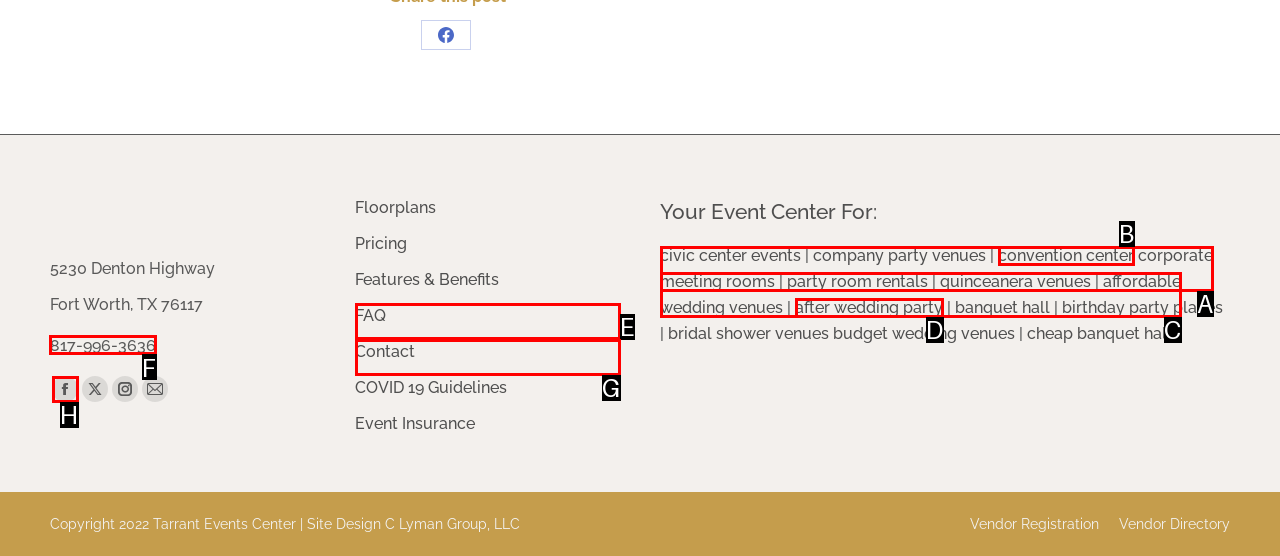Tell me the letter of the correct UI element to click for this instruction: Call 817-996-3636. Answer with the letter only.

F